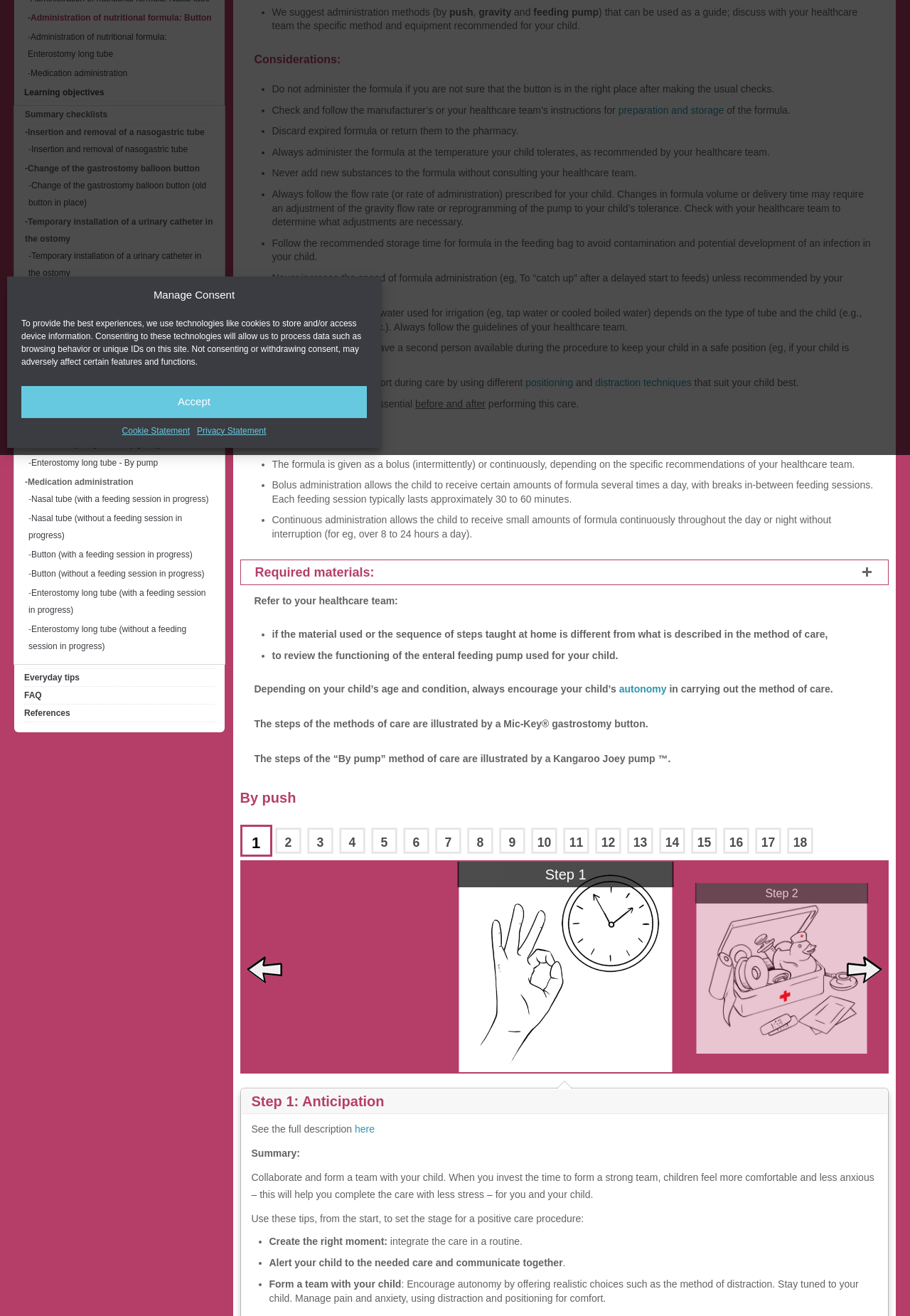Extract the bounding box coordinates of the UI element described by: "Learning objectives". The coordinates should include four float numbers ranging from 0 to 1, e.g., [left, top, right, bottom].

[0.027, 0.066, 0.115, 0.074]